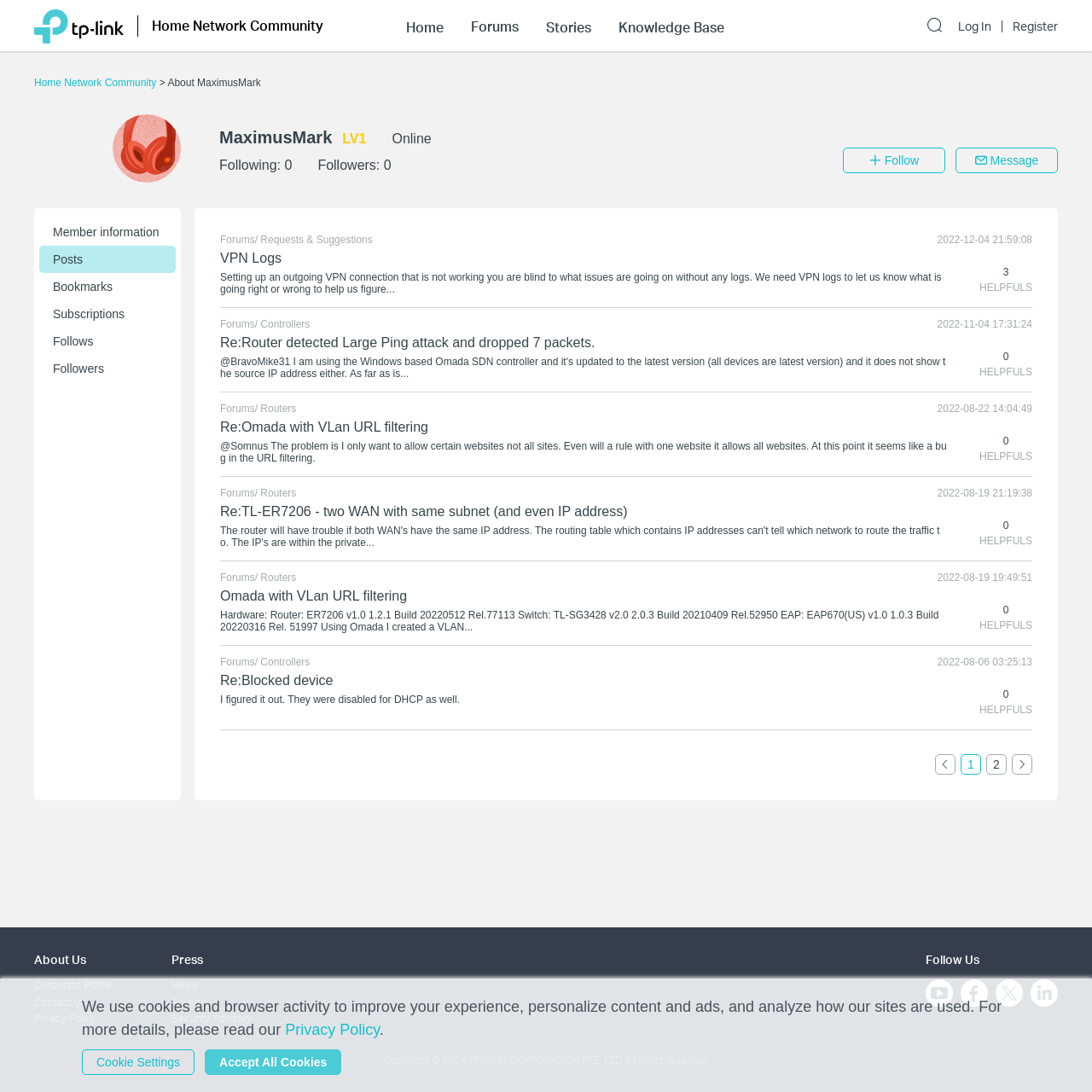Give a concise answer using one word or a phrase to the following question:
How many posts are listed on the page?

6